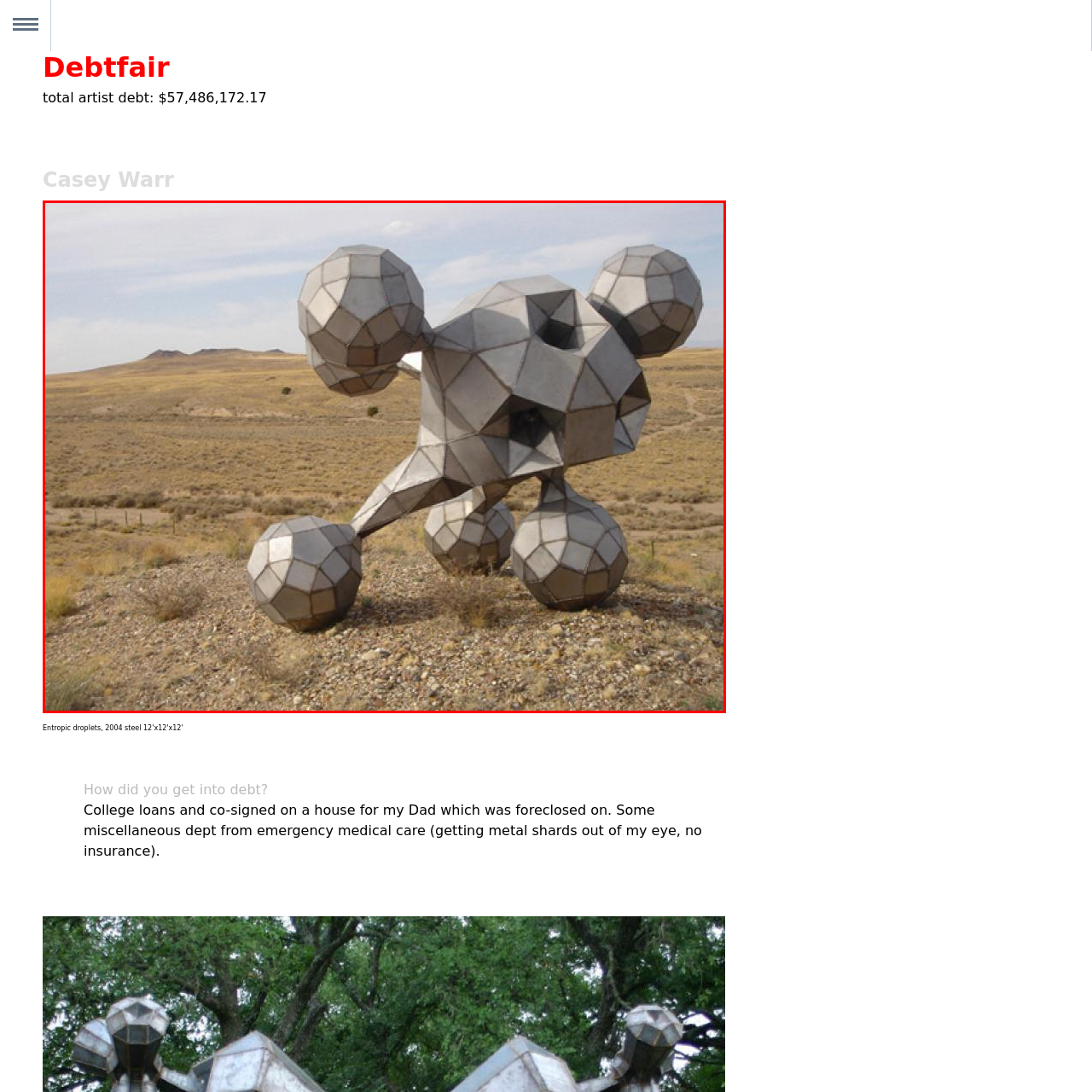Inspect the section highlighted in the red box, What type of shapes make up the sculpture? 
Answer using a single word or phrase.

Polyhedral shapes